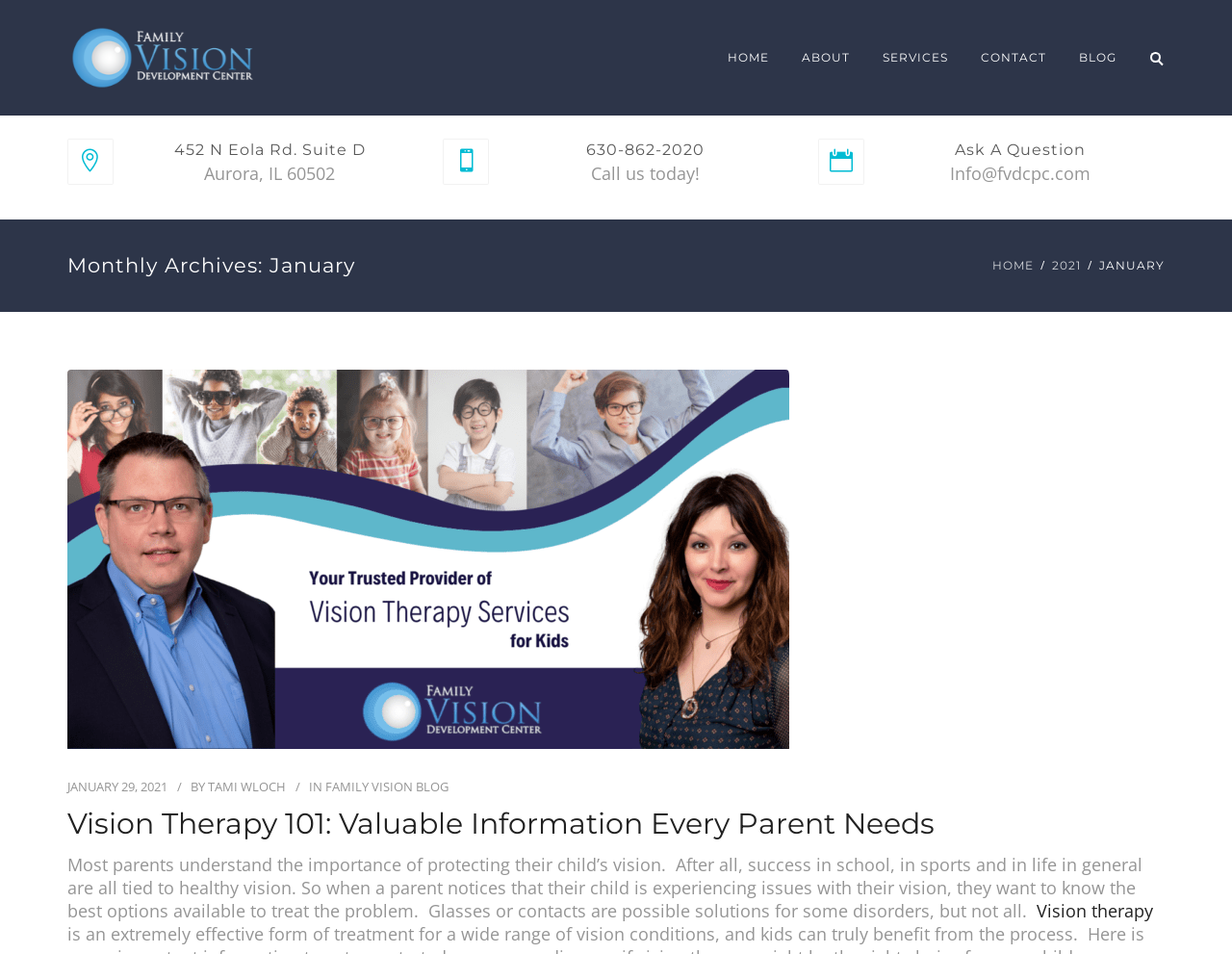Identify the bounding box coordinates of the clickable region to carry out the given instruction: "Click the Vision Therapy 101 link".

[0.055, 0.846, 0.945, 0.882]